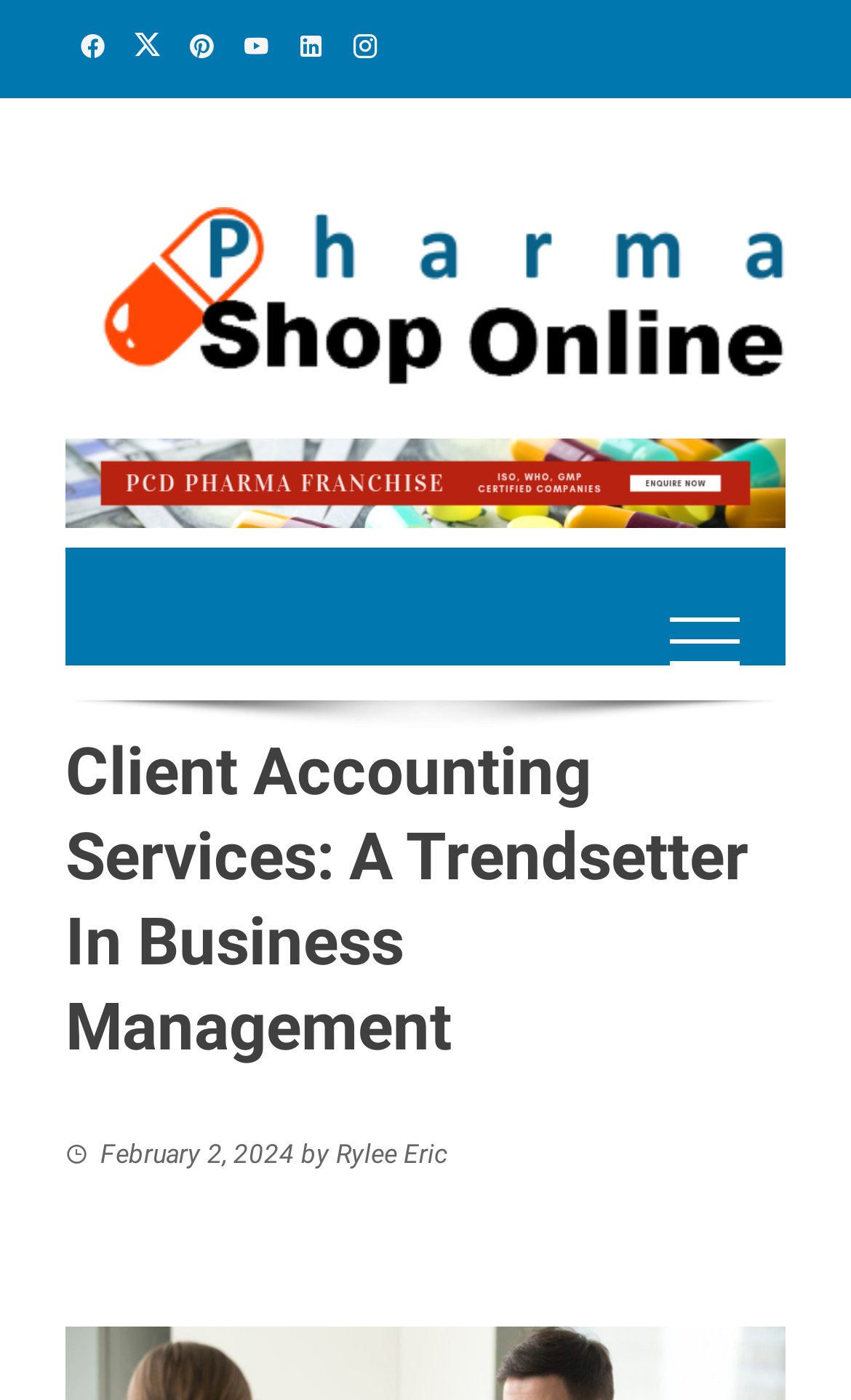Describe all the visual and textual components of the webpage comprehensively.

The webpage is about Client Accounting Services (CAS) and its trend in business management. At the top left, there are six social media links, each represented by an icon, aligned horizontally. Below these icons, there is a horizontal navigation menu with a single link. 

On the top right, there is another link. Below the navigation menu, there is a large image that spans the entire width of the page, with a shadow effect. 

The main content of the webpage starts below the image, with a heading that reads "Client Accounting Services: A Trendsetter In Business Management". This heading is followed by a subheading that includes the date "February 2, 2024" and the author's name "Rylee Eric". The main content of the webpage likely discusses the trend of CAS in business management, attributed to digital and technological evolution and advancements, as mentioned in the meta description.